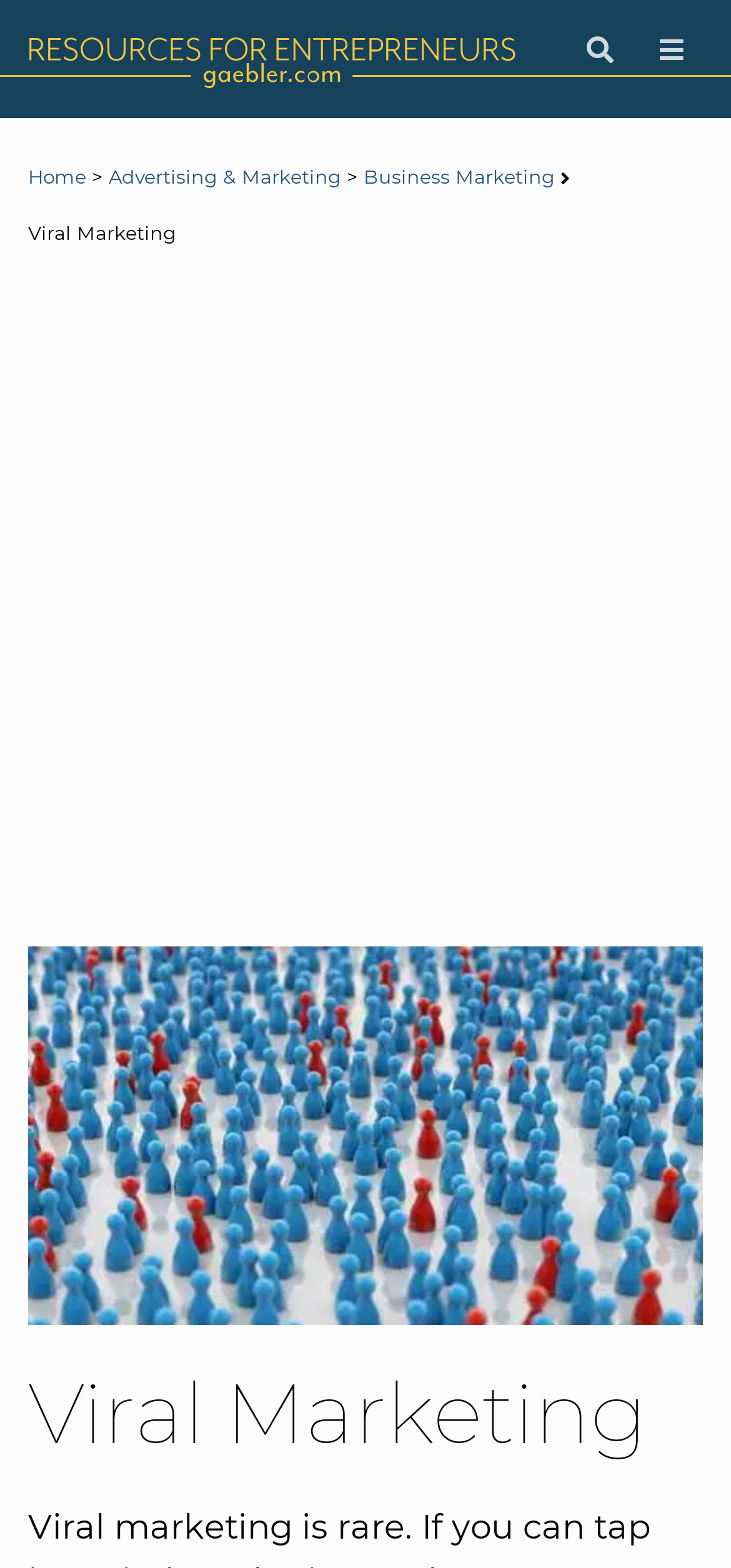Specify the bounding box coordinates of the area to click in order to execute this command: 'Click on Resources for Entrepreneurs'. The coordinates should consist of four float numbers ranging from 0 to 1, and should be formatted as [left, top, right, bottom].

[0.038, 0.0, 0.482, 0.07]